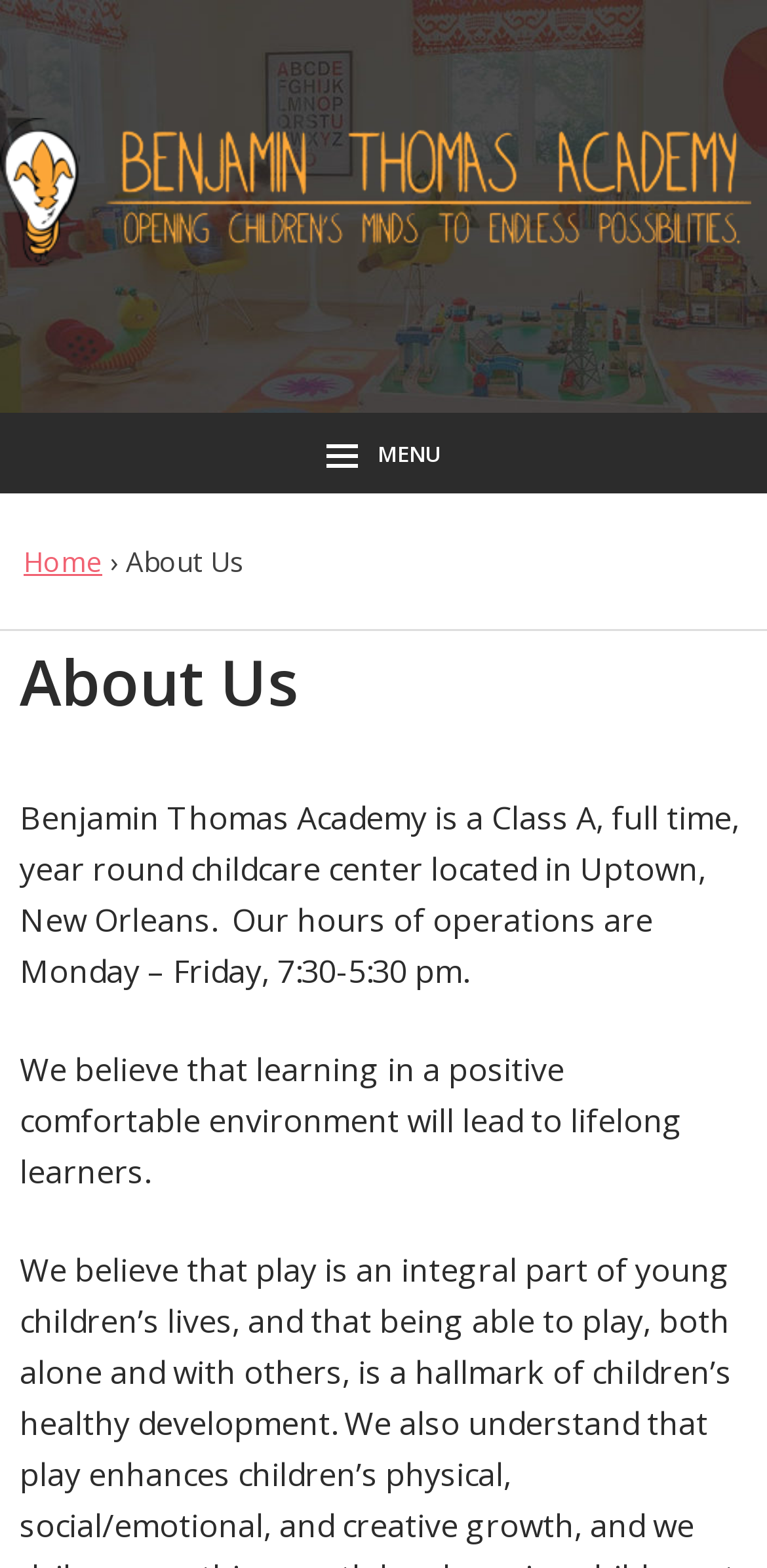Using the provided description: "alt="Benjamin Thomas Academy"", find the bounding box coordinates of the corresponding UI element. The output should be four float numbers between 0 and 1, in the format [left, top, right, bottom].

[0.0, 0.15, 0.98, 0.174]